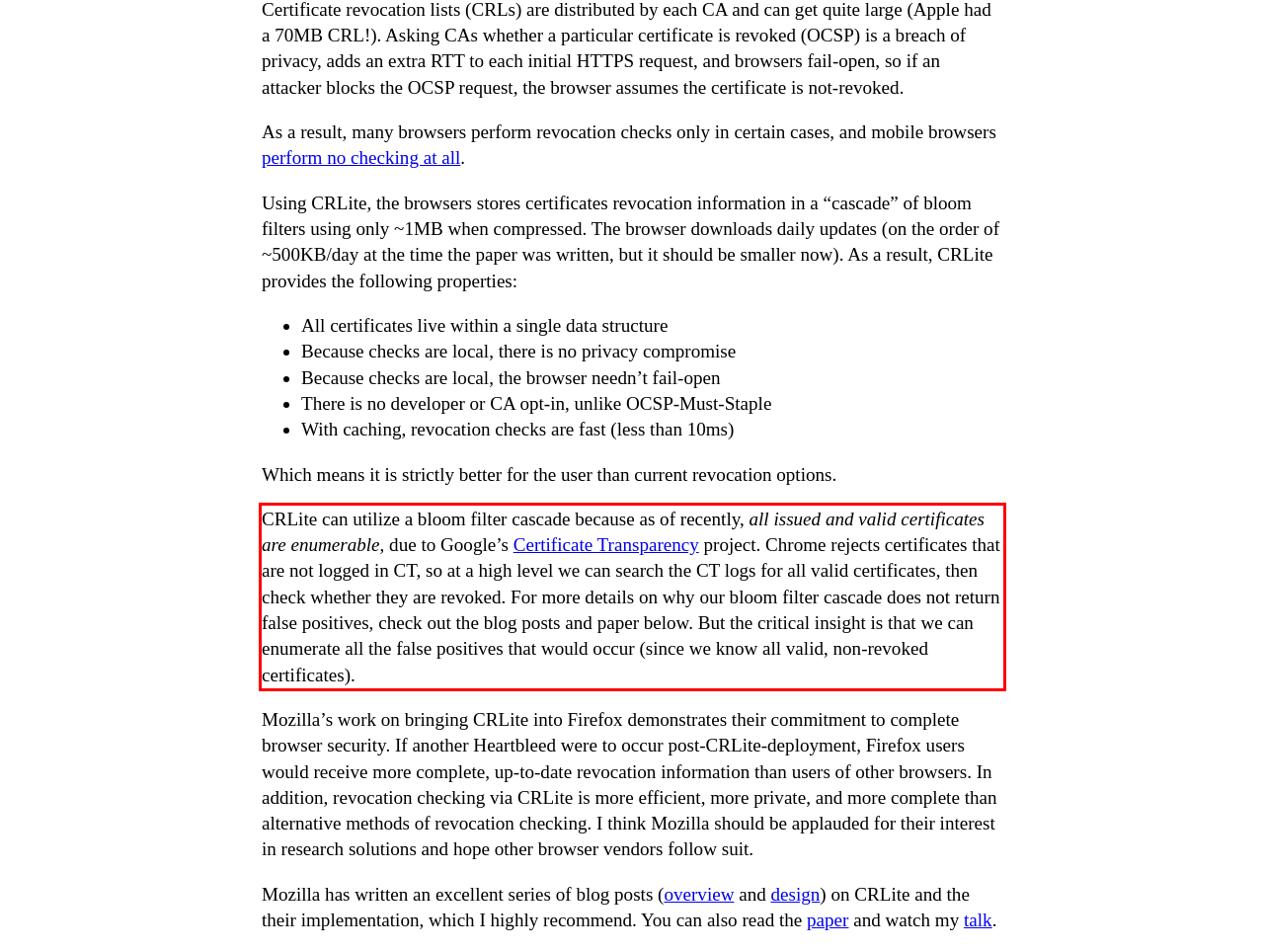Identify and transcribe the text content enclosed by the red bounding box in the given screenshot.

CRLite can utilize a bloom filter cascade because as of recently, all issued and valid certificates are enumerable, due to Google’s Certificate Transparency project. Chrome rejects certificates that are not logged in CT, so at a high level we can search the CT logs for all valid certificates, then check whether they are revoked. For more details on why our bloom filter cascade does not return false positives, check out the blog posts and paper below. But the critical insight is that we can enumerate all the false positives that would occur (since we know all valid, non-revoked certificates).